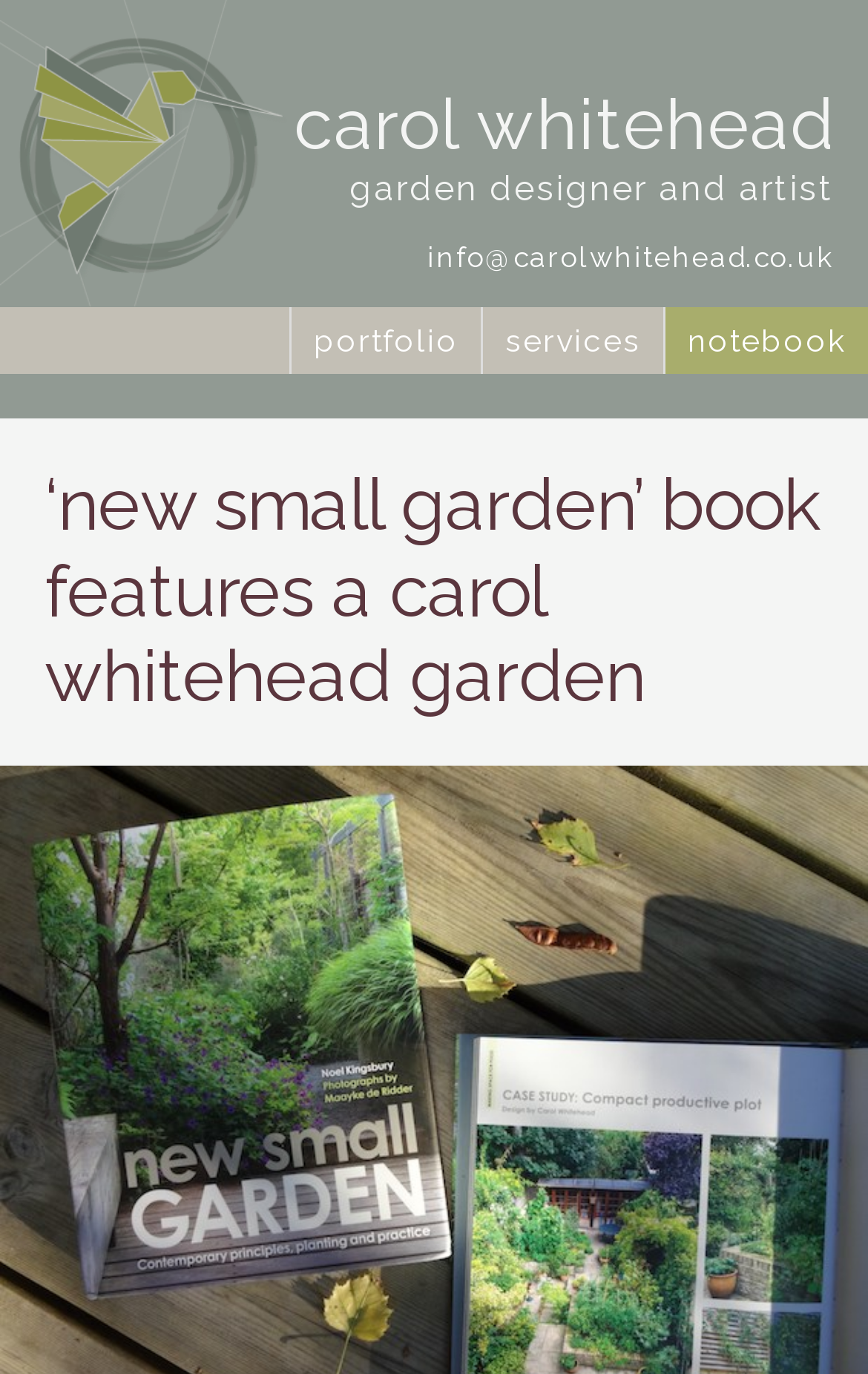What are the three main sections of the website?
Carefully examine the image and provide a detailed answer to the question.

I found the answer by looking at the links 'portfolio', 'services', and 'notebook' which are likely to be the three main sections of the website.